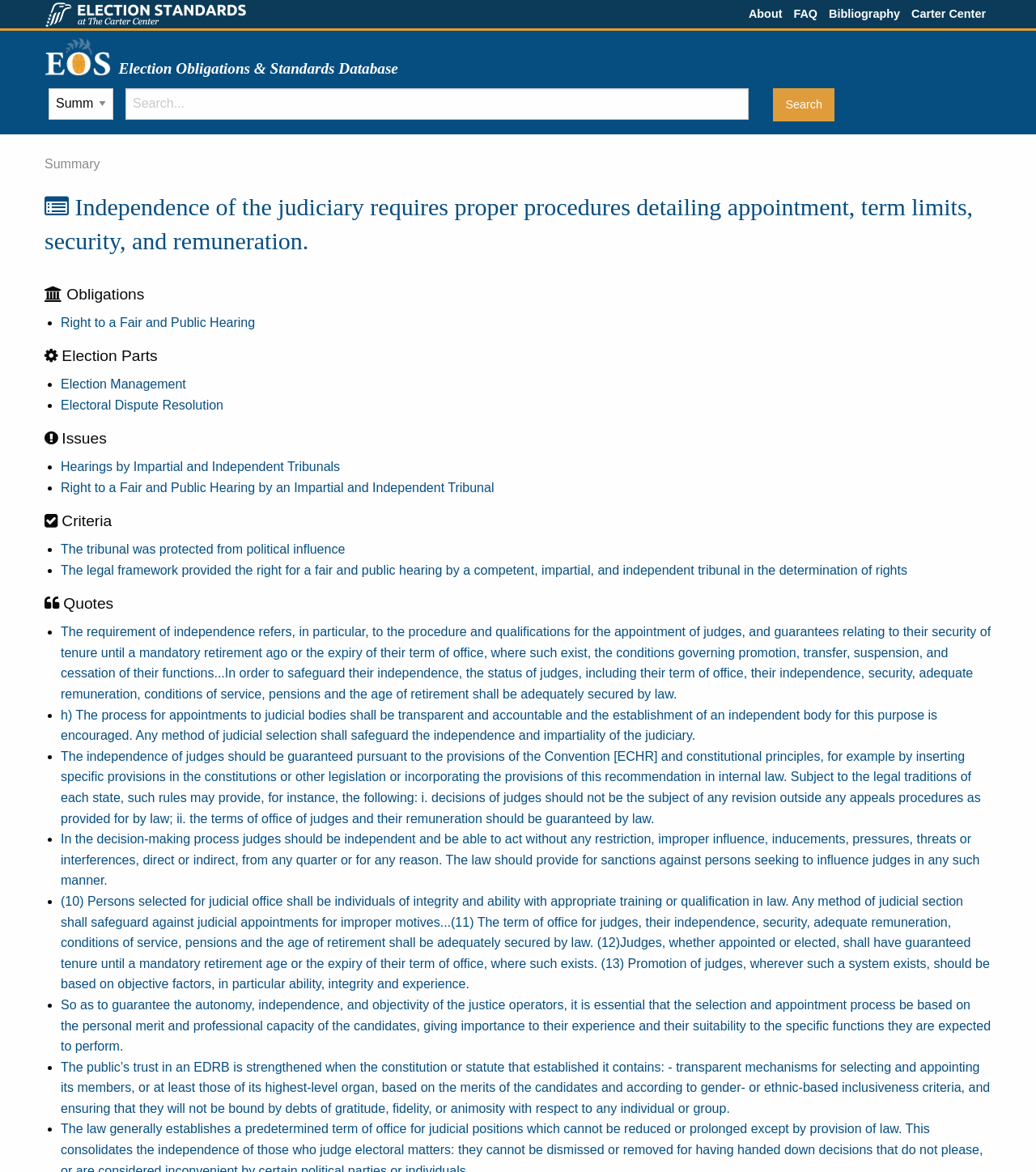Provide the bounding box coordinates of the HTML element described as: "Carter Center". The bounding box coordinates should be four float numbers between 0 and 1, i.e., [left, top, right, bottom].

[0.874, 0.004, 0.957, 0.02]